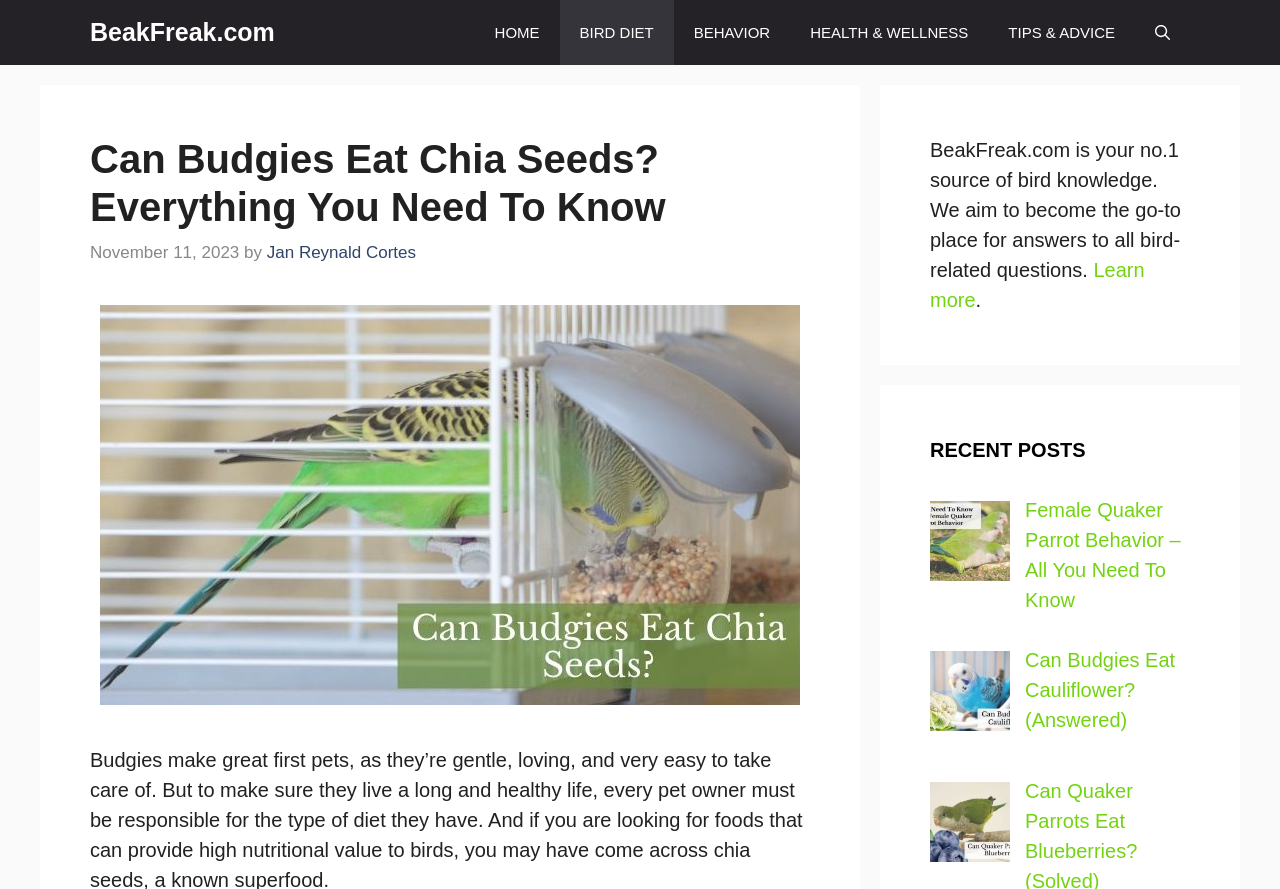Please identify the bounding box coordinates of the region to click in order to complete the given instruction: "learn more about BeakFreak.com". The coordinates should be four float numbers between 0 and 1, i.e., [left, top, right, bottom].

[0.727, 0.291, 0.894, 0.35]